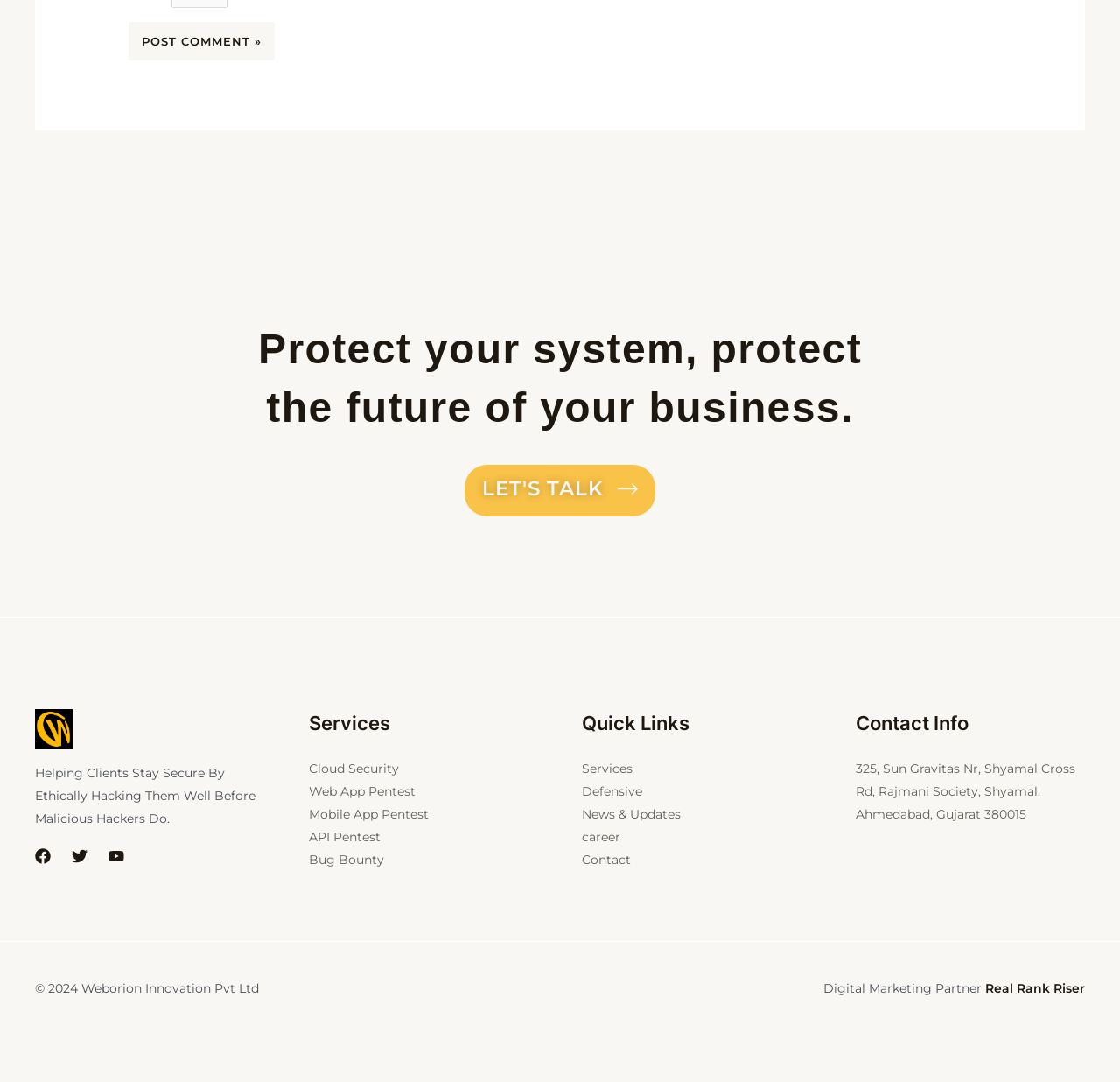Highlight the bounding box coordinates of the element you need to click to perform the following instruction: "Learn how to 'make money while advertising your business'."

None